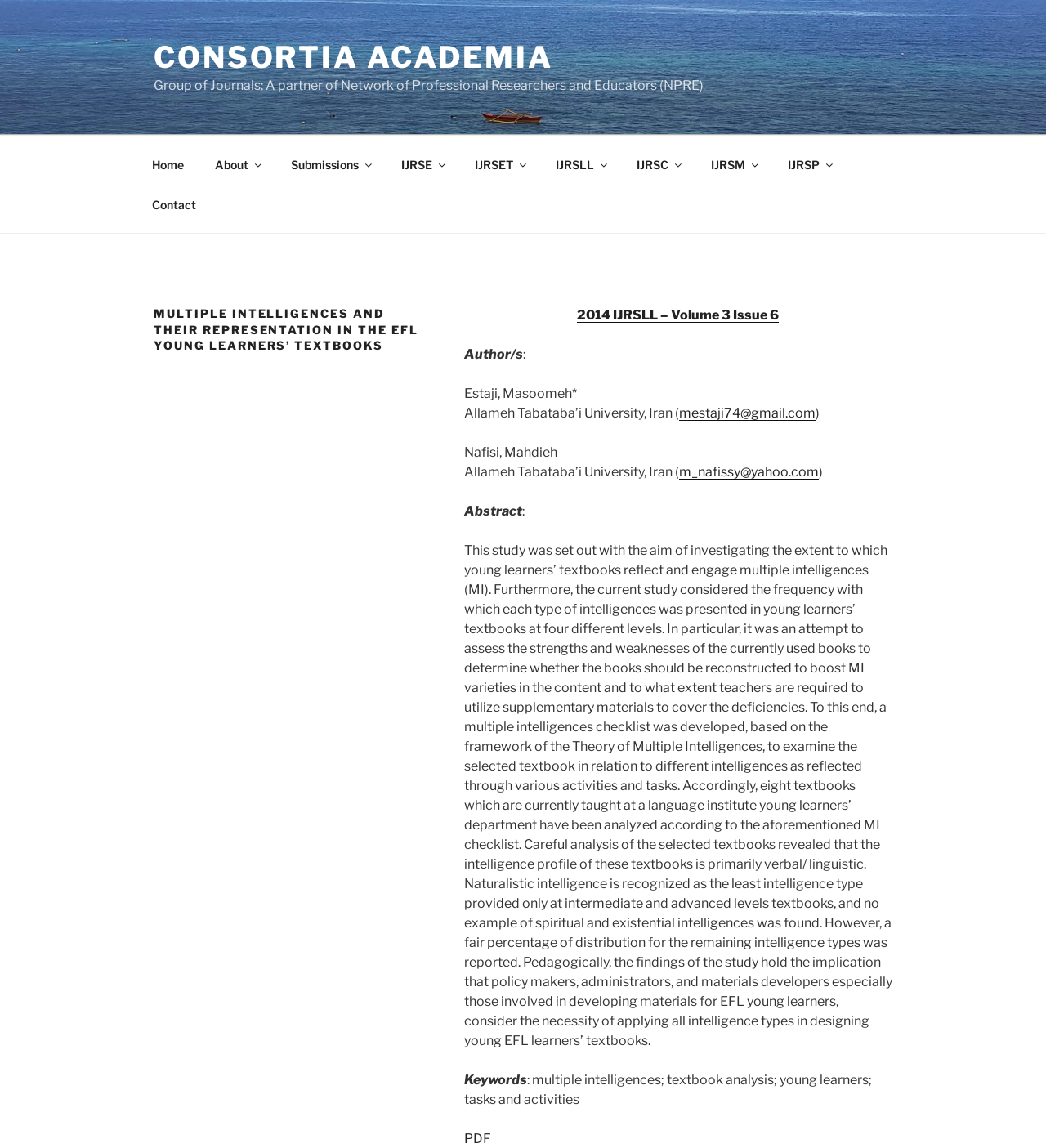Who is the first author of the article?
Provide a detailed and well-explained answer to the question.

I looked at the author information section on the webpage and found the first author's name, which is 'Estaji, Masoomeh'.